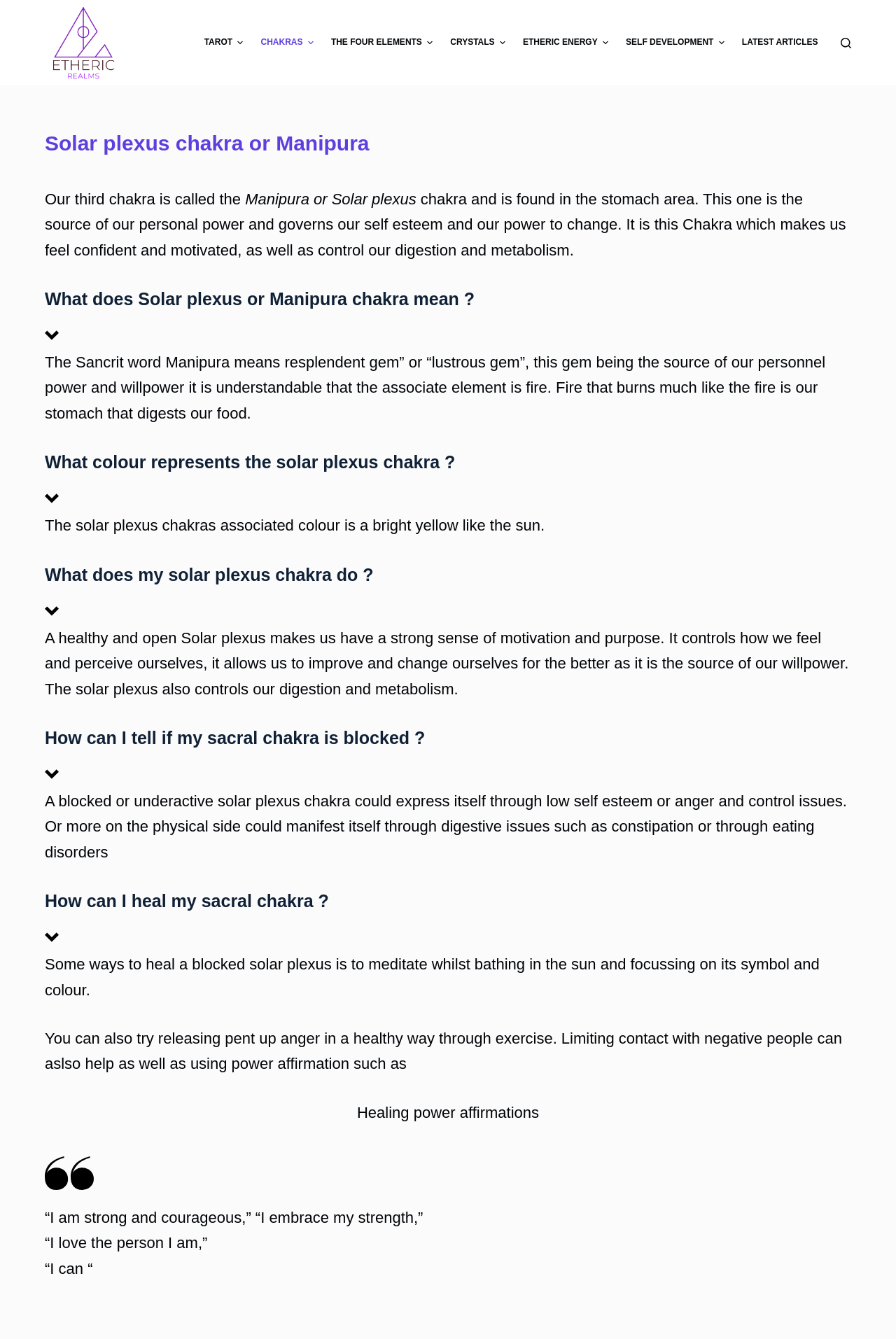Explain the webpage's layout and main content in detail.

The webpage is about the Solar Plexus Chakra, also known as the Manipura Chakra. At the top, there is a logo of Etheric Realms, accompanied by a navigation menu with several options, including TAROT, CHAKRAS, THE FOUR ELEMENTS, CRYSTALS, ETHERIC ENERGY, SELF DEVELOPMENT, and LATEST ARTICLES. 

Below the navigation menu, there is a search button on the right side. The main content of the webpage is an article about the Solar Plexus Chakra. The article starts with a heading "Solar plexus chakra or Manipura" followed by a brief introduction to the chakra, explaining its location and function. 

The article is divided into several sections, each with a heading and a brief description. The sections include "What does Solar plexus or Manipura chakra mean?", "What colour represents the solar plexus chakra?", "What does my solar plexus chakra do?", "How can I tell if my sacral chakra is blocked?", and "How can I heal my sacral chakra?". Each section has a button that, when clicked, expands to reveal more information. 

Throughout the article, there are several images, including a logo of Etheric Realms at the top and various icons accompanying the sections. The article also includes several blocks of text, including a blockquote at the bottom with power affirmation quotes.